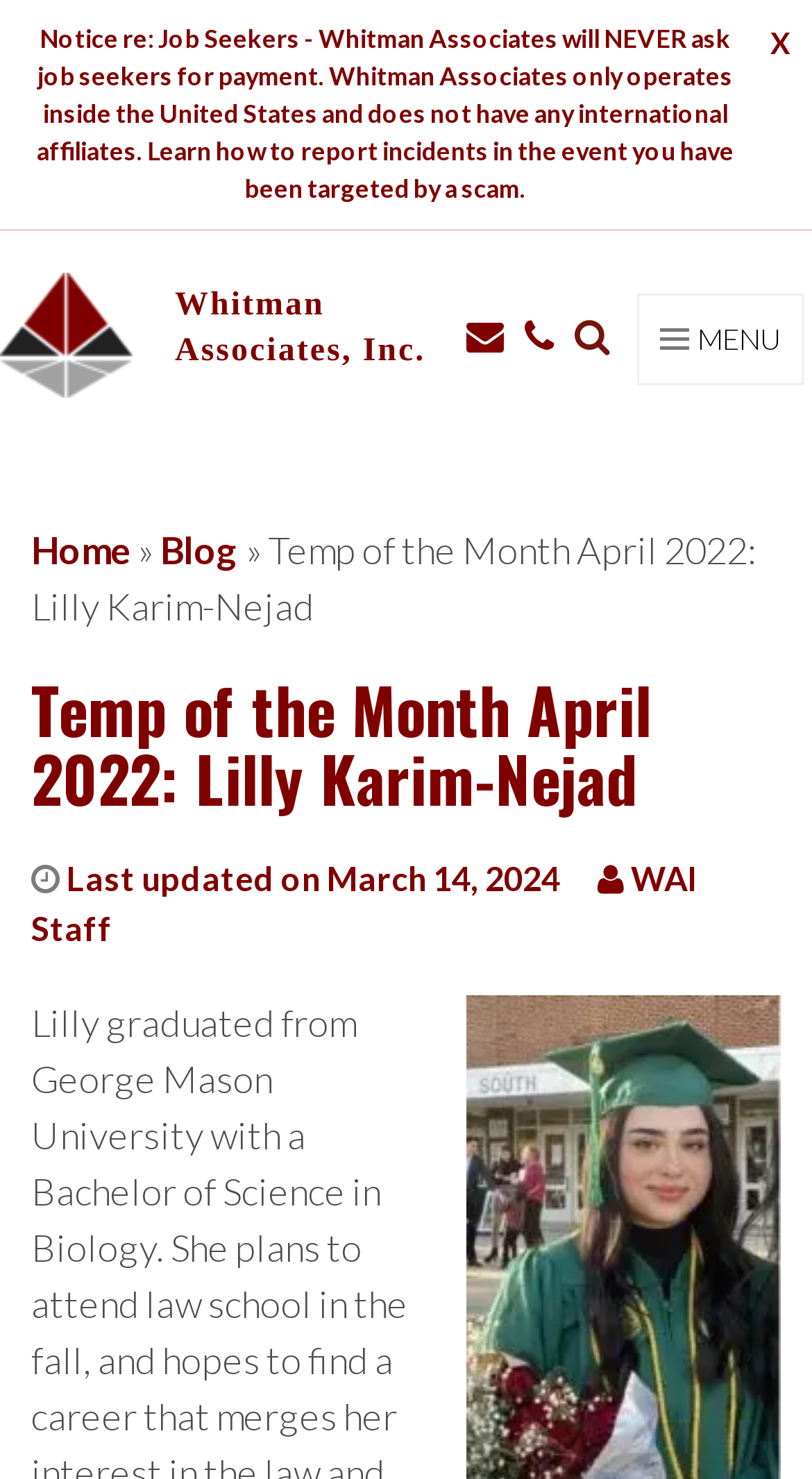Please answer the following question using a single word or phrase: 
How many main menu items are there on the webpage?

2